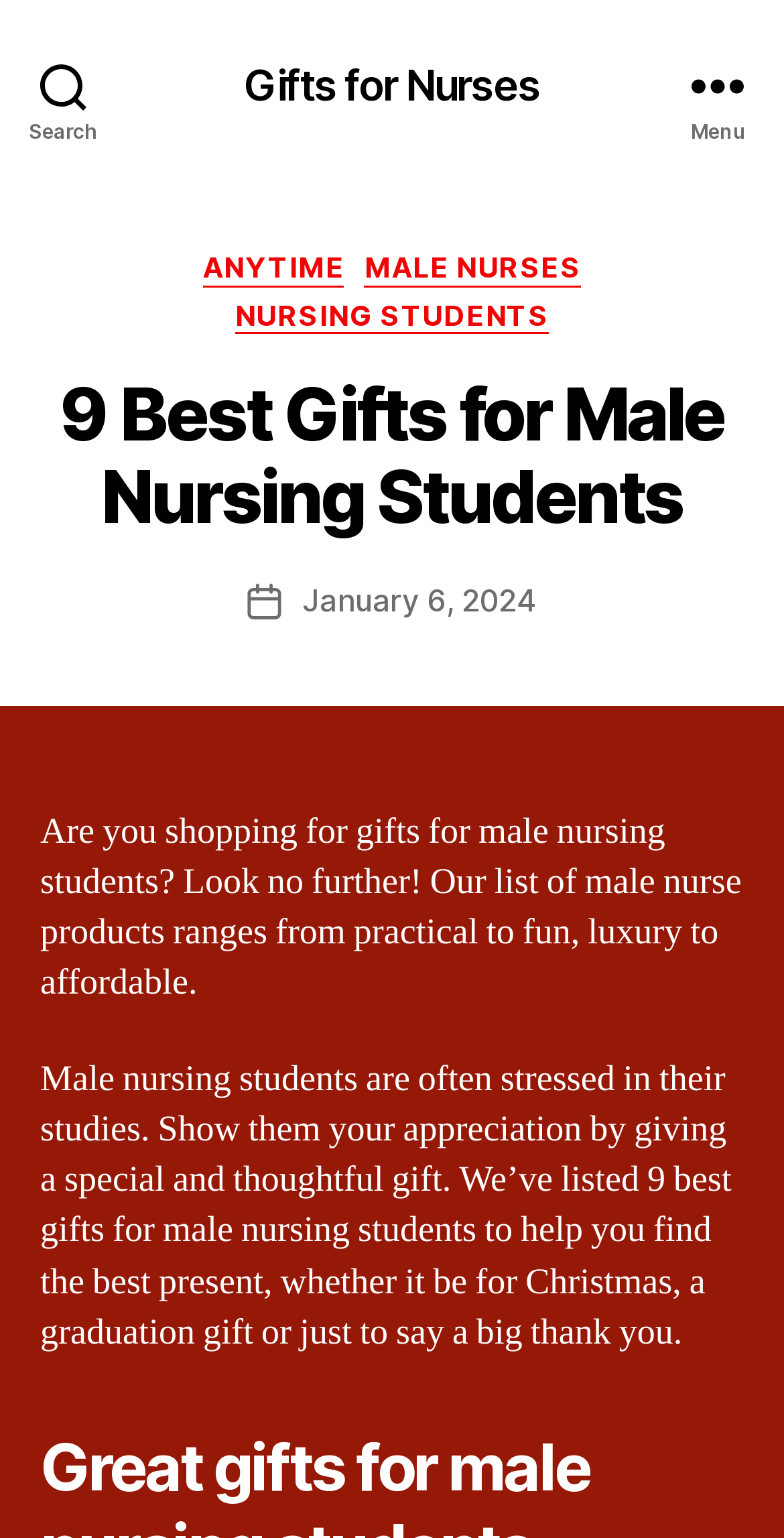Using the image as a reference, answer the following question in as much detail as possible:
How many gifts are listed for male nursing students?

The answer can be found in the heading '9 Best Gifts for Male Nursing Students' which indicates that there are 9 gifts listed for male nursing students.